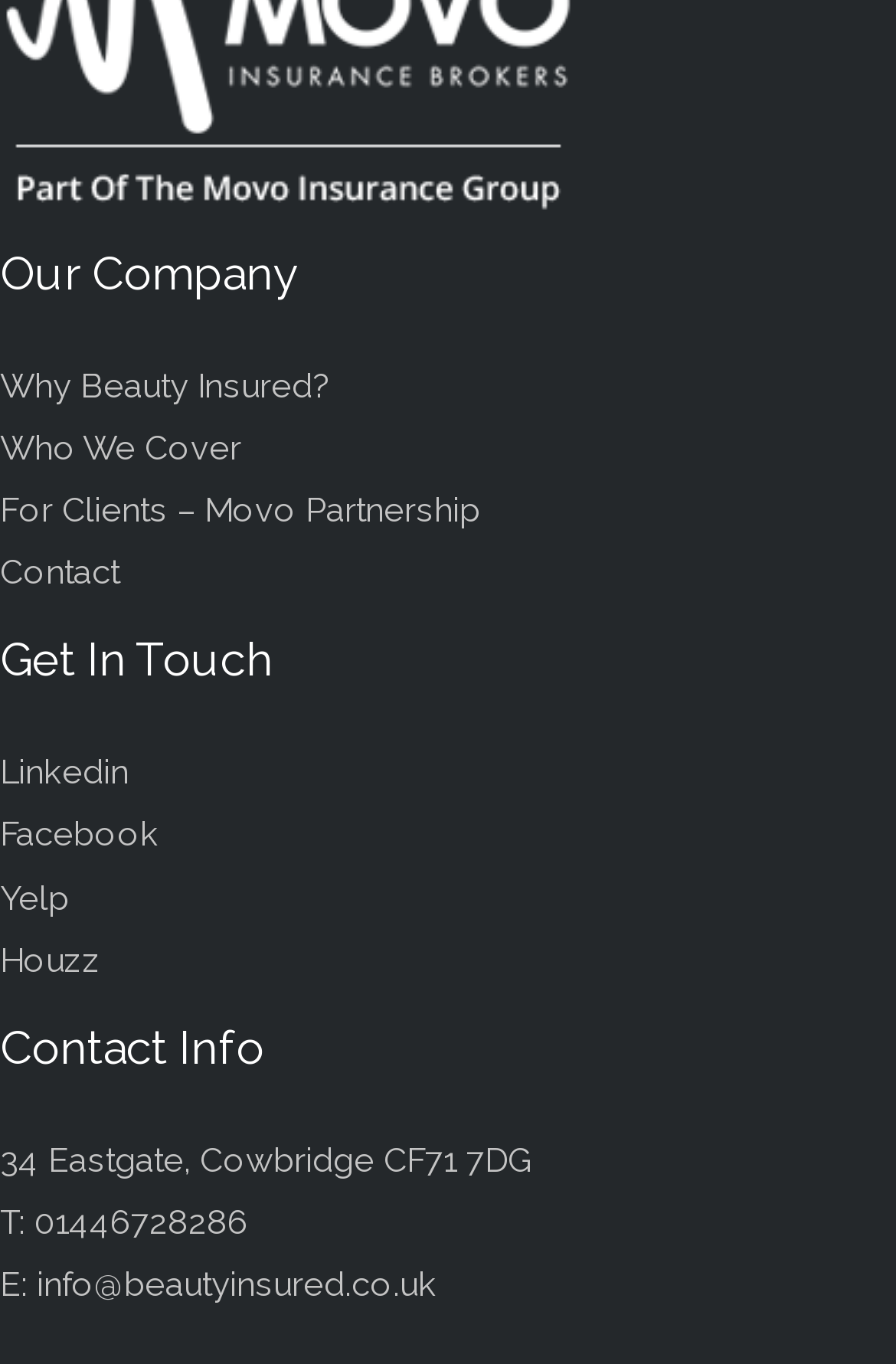Using the information in the image, give a comprehensive answer to the question: 
What is the company's phone number?

The company's phone number can be found in the 'Contact Info' section of the footer, which lists the phone number as 'T: 01446728286'.